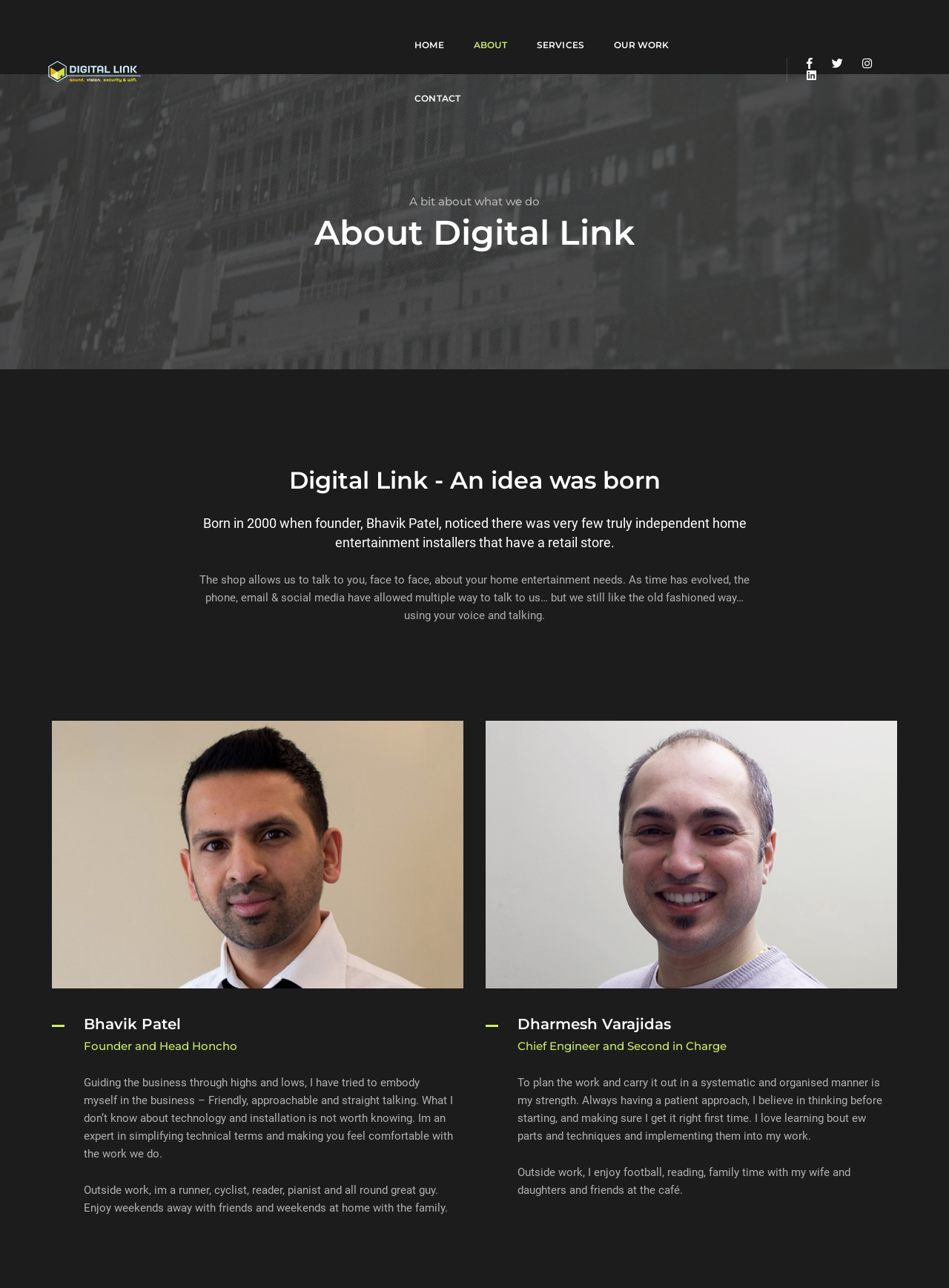Refer to the image and provide a thorough answer to this question:
What is the name of the founder of Digital Link?

The answer can be found in the StaticText element with the text 'Born in 2000 when founder, Bhavik Patel, noticed there was very few truly independent home entertainment installers that have a retail store.'